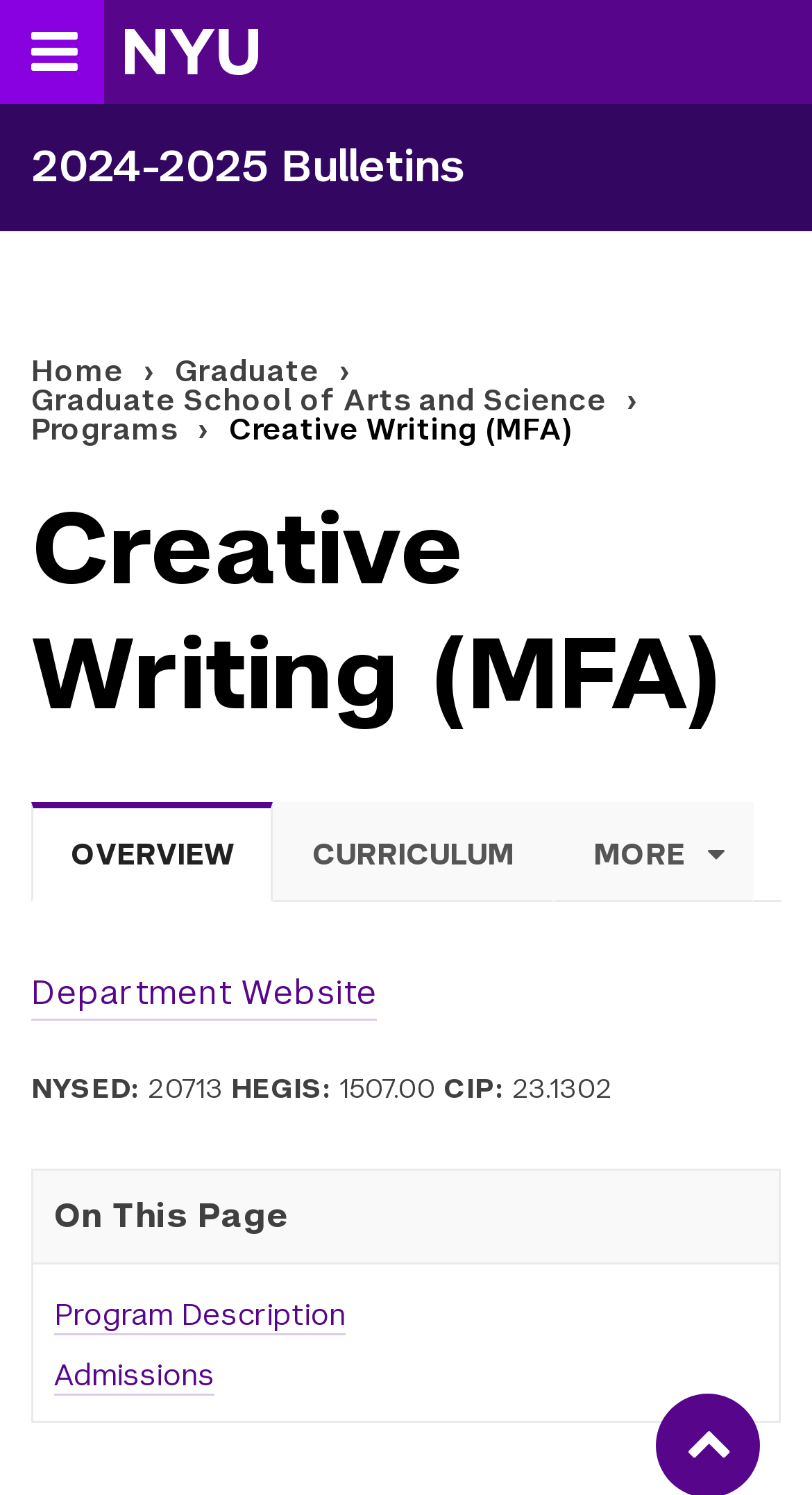Locate the bounding box coordinates of the element to click to perform the following action: 'Go to 2024-2025 Bulletins'. The coordinates should be given as four float values between 0 and 1, in the form of [left, top, right, bottom].

[0.0, 0.07, 0.962, 0.154]